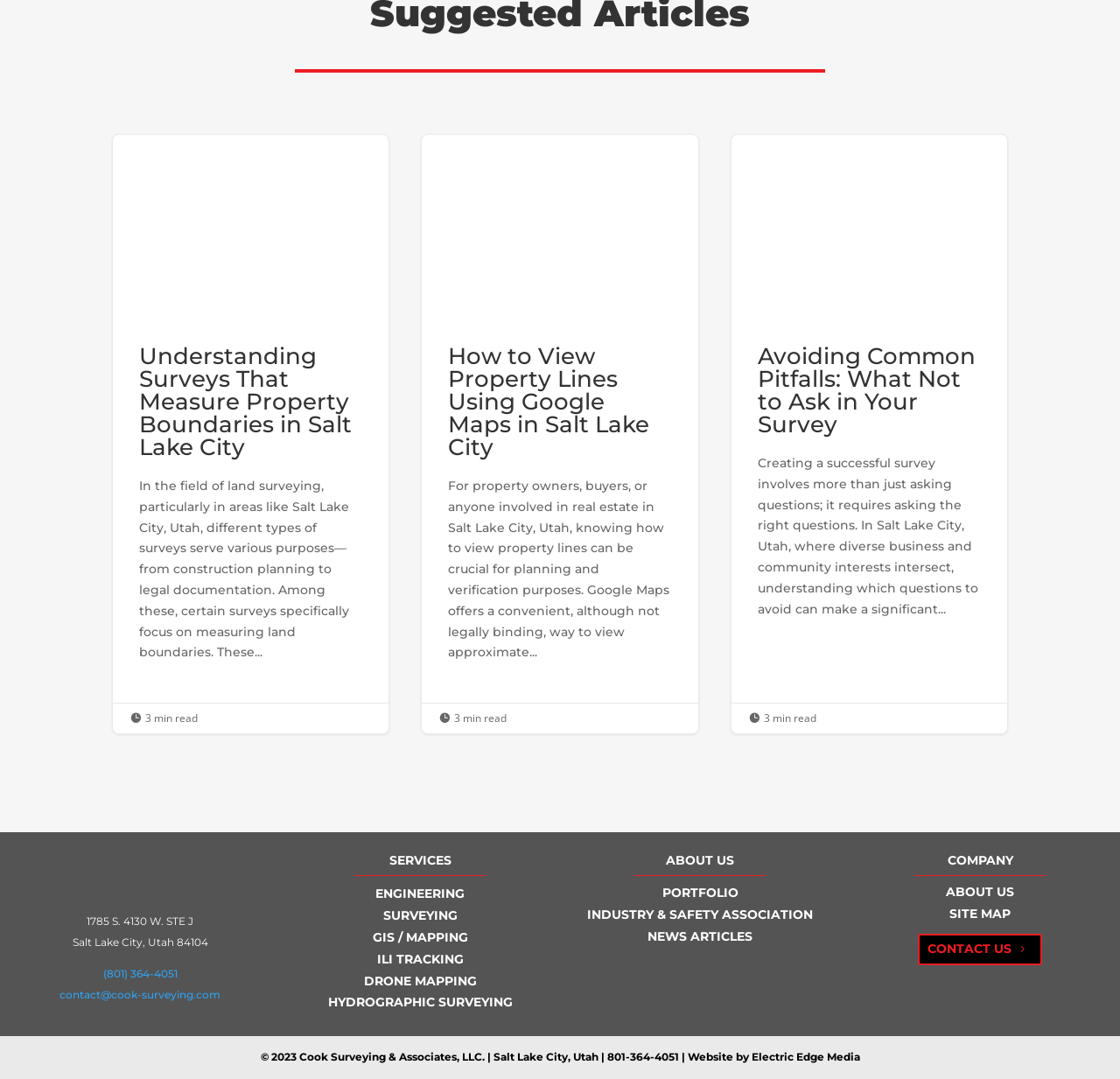Find the bounding box coordinates of the element to click in order to complete the given instruction: "Contact Cook Surveying & Associates, LLC."

[0.092, 0.896, 0.158, 0.908]